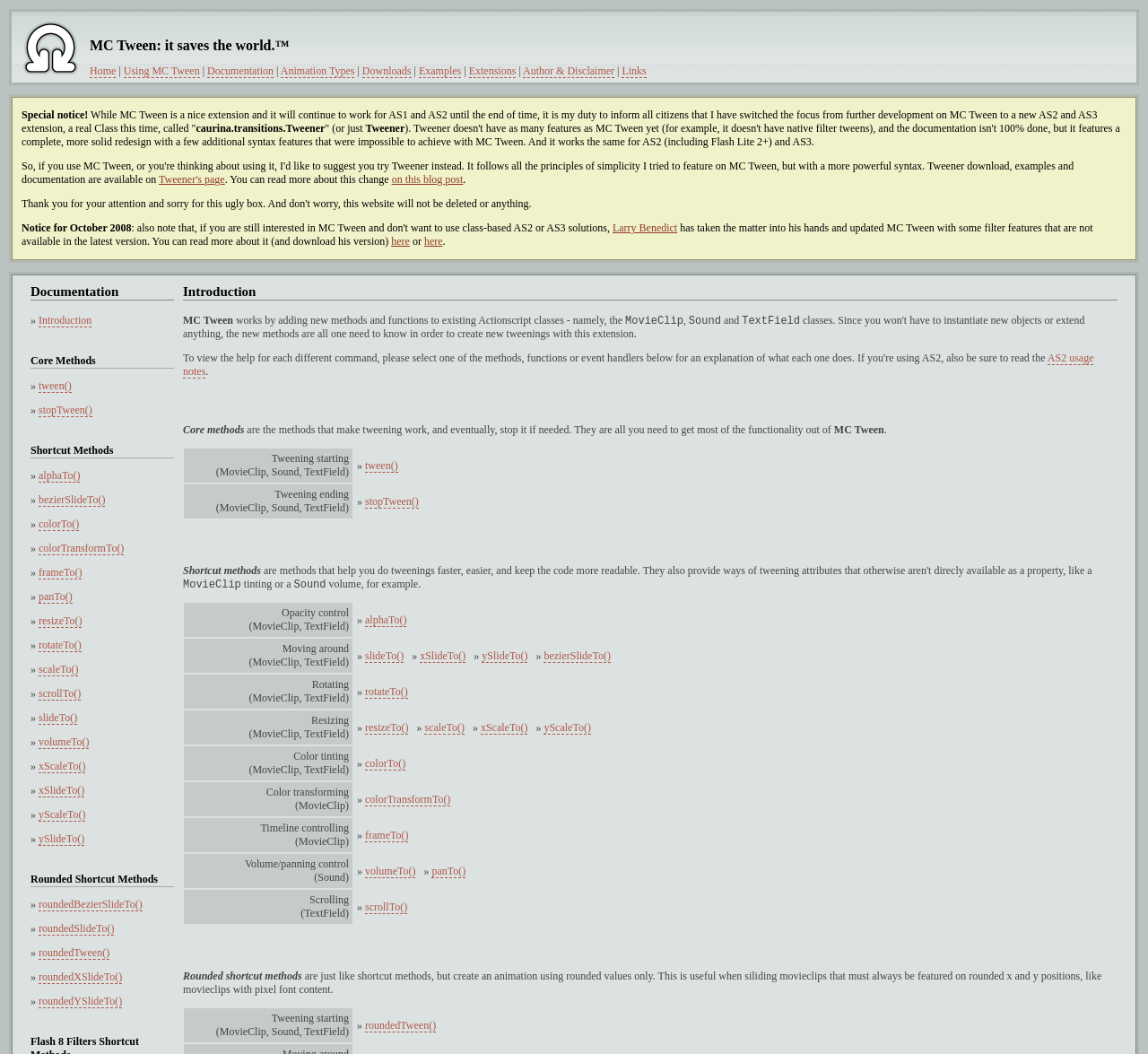Can you identify the bounding box coordinates of the clickable region needed to carry out this instruction: 'Read the 'Special notice!' text'? The coordinates should be four float numbers within the range of 0 to 1, stated as [left, top, right, bottom].

[0.019, 0.103, 0.077, 0.115]